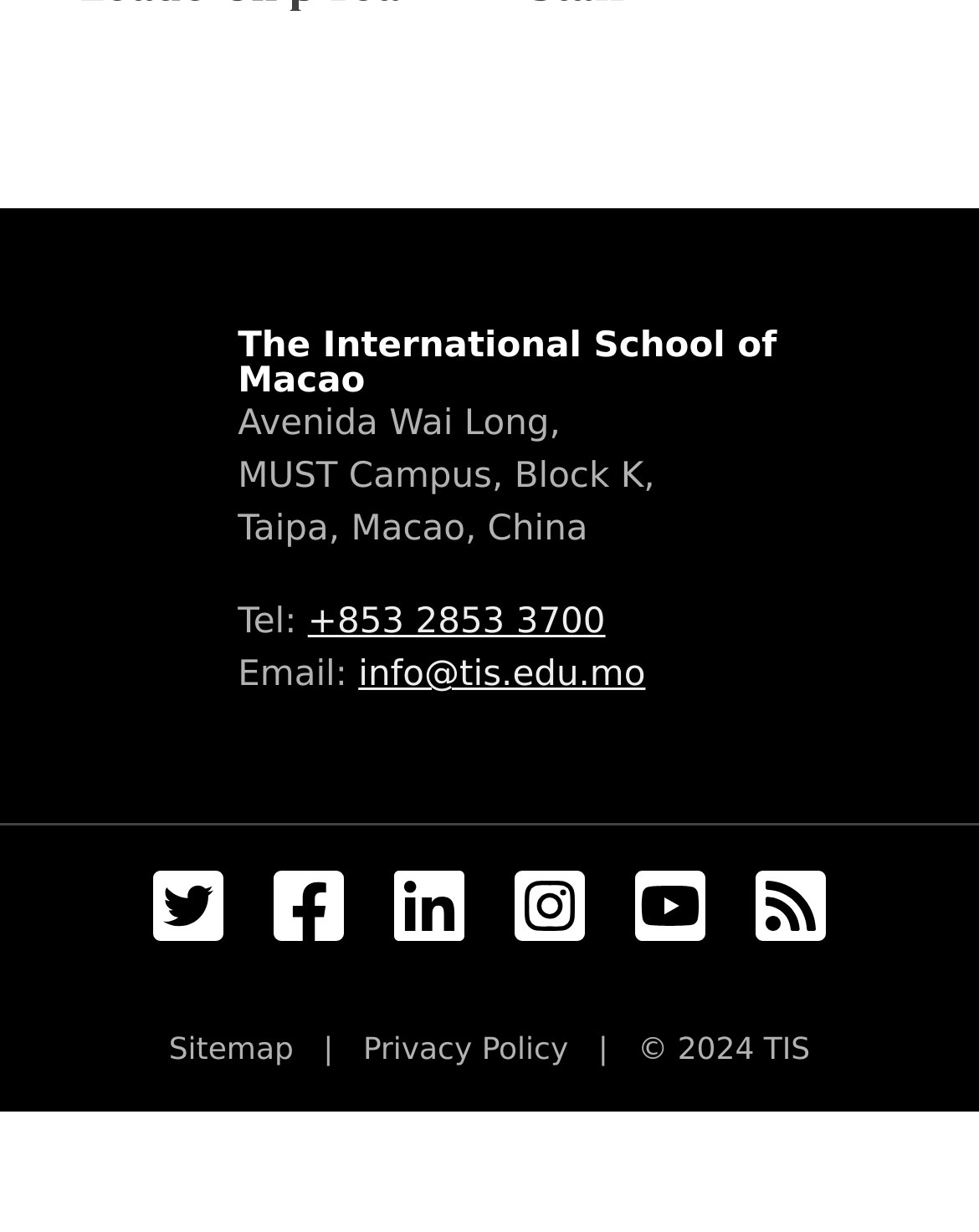Kindly determine the bounding box coordinates of the area that needs to be clicked to fulfill this instruction: "Visit the school's Twitter page".

[0.131, 0.703, 0.254, 0.769]